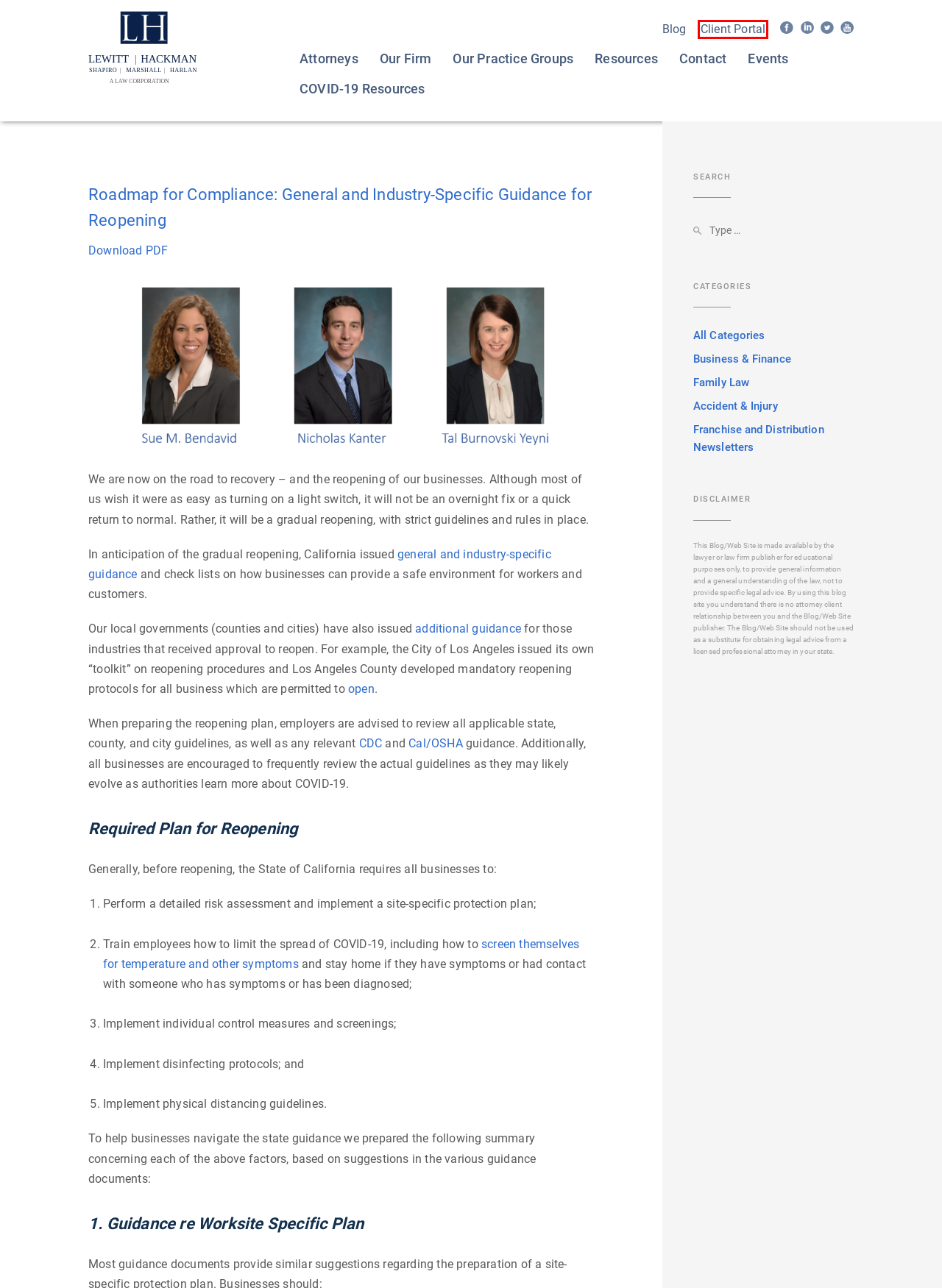You have a screenshot of a webpage with a red bounding box around an element. Identify the webpage description that best fits the new page that appears after clicking the selected element in the red bounding box. Here are the candidates:
A. Blog - Lewitt Hackman
B. COVID-19 Resources - Lewitt Hackman
C. Resources - Lewitt Hackman
D. COVID-19: Return to Work Employer FAQs - Lewitt Hackman
E. About List N: Disinfectants for Coronavirus (COVID-19) | US EPA
F. Our Practice Groups - Lewitt Hackman
G. Client Payment Portal - Lewitt Hackman
H. Symptoms of COVID-19  | CDC

G